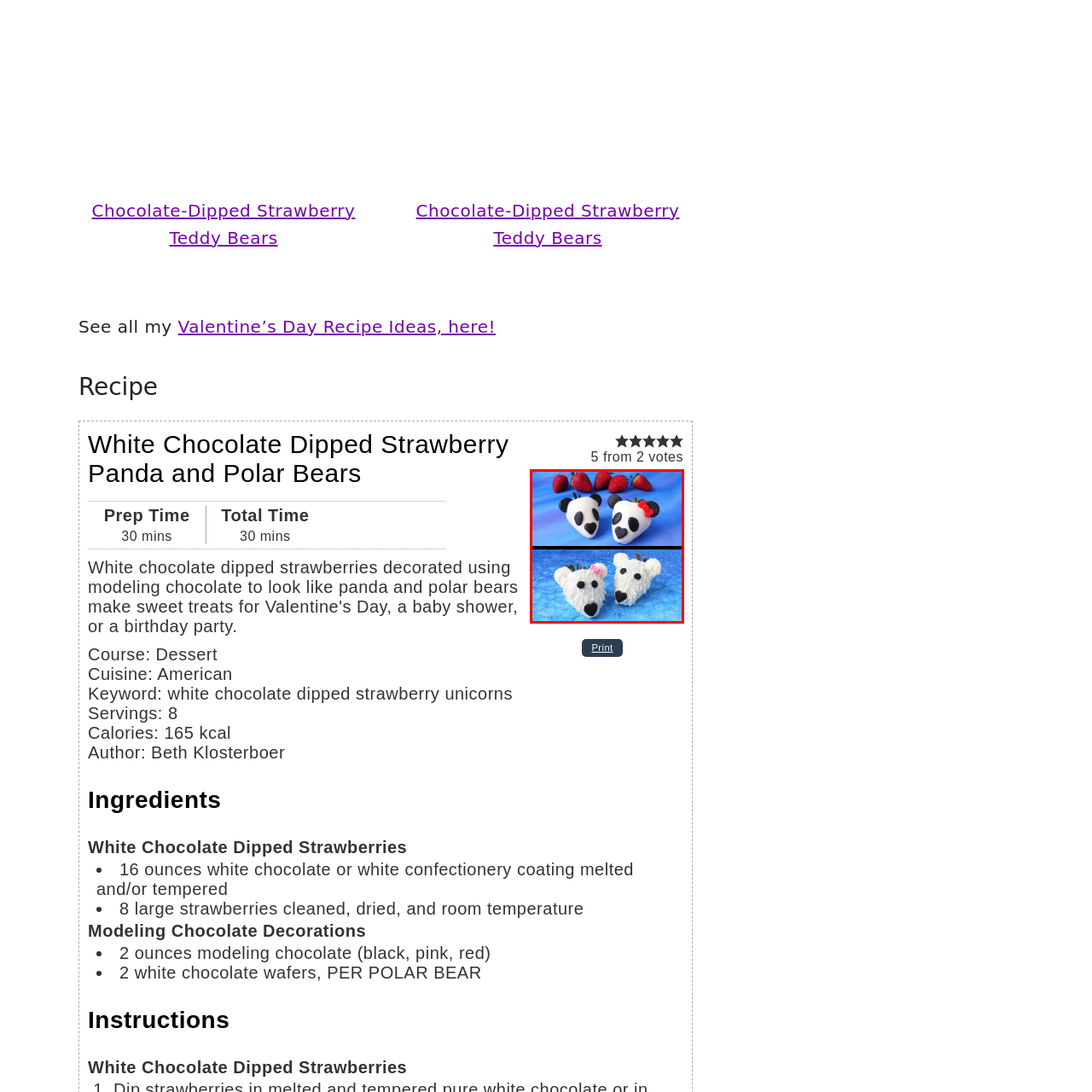What is used to create the eyes, nose, and ears of the strawberry pandas and polar bears?
Please examine the image within the red bounding box and provide a comprehensive answer based on the visual details you observe.

The caption states that the strawberry pandas and polar bears are 'decorated with chocolate accents for eyes, nose, and ears', indicating that chocolate accents are used to create these features.